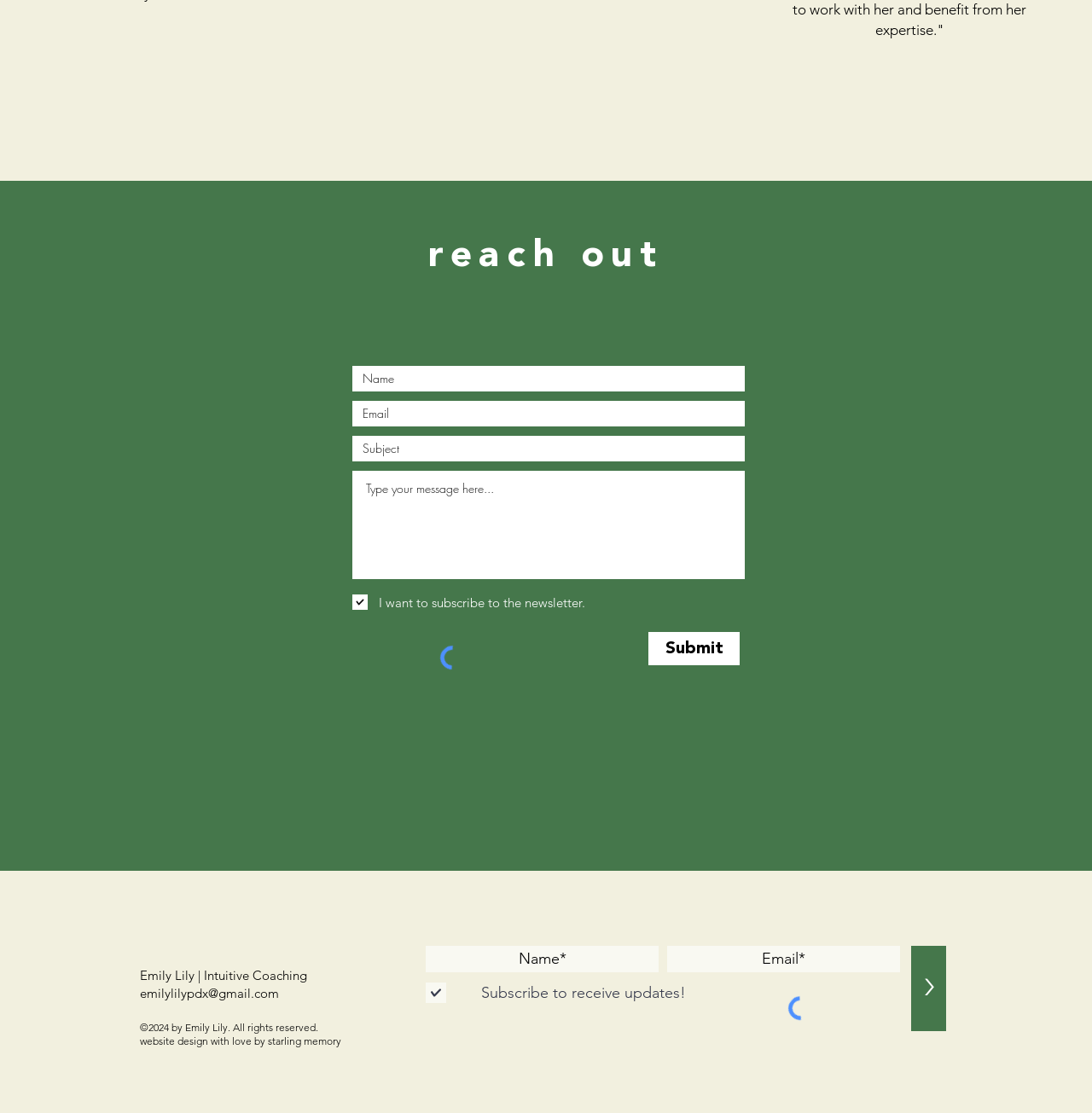What is the name of the website owner?
Please provide a single word or phrase answer based on the image.

Emily Lily